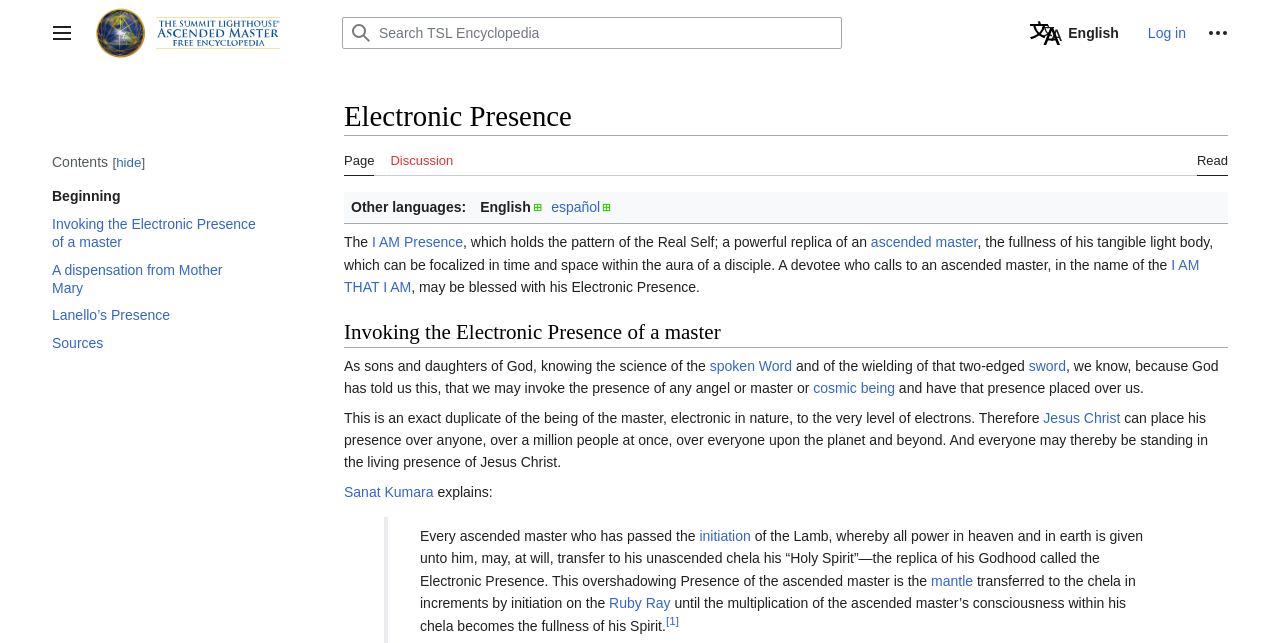Given the description "4Sources", provide the bounding box coordinates of the corresponding UI element.

[0.041, 0.513, 0.201, 0.553]